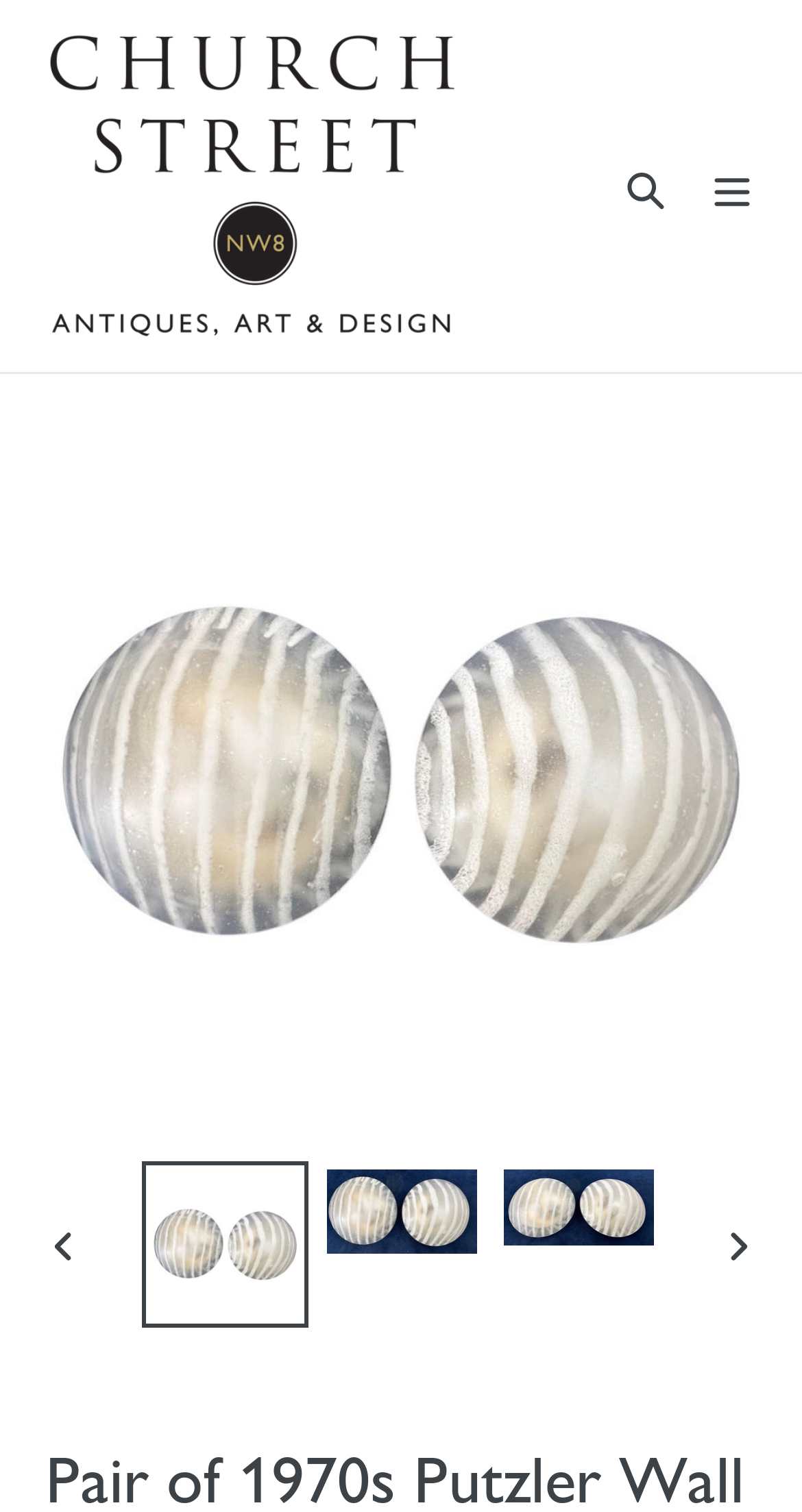Please specify the bounding box coordinates of the element that should be clicked to execute the given instruction: 'View the previous slide'. Ensure the coordinates are four float numbers between 0 and 1, expressed as [left, top, right, bottom].

[0.023, 0.795, 0.136, 0.851]